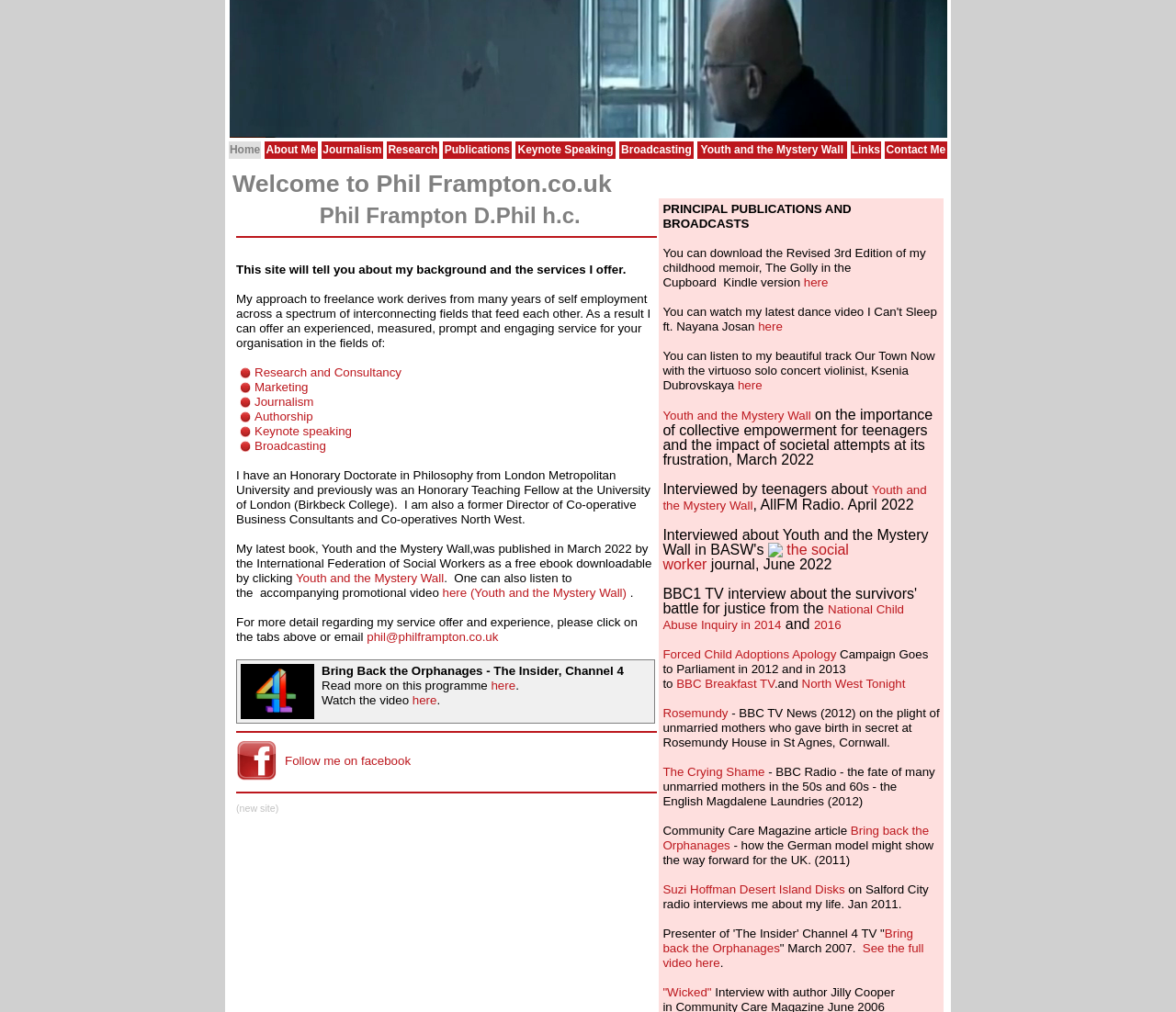What is the email address of Phil Frampton? Please answer the question using a single word or phrase based on the image.

phil@philframpton.co.uk